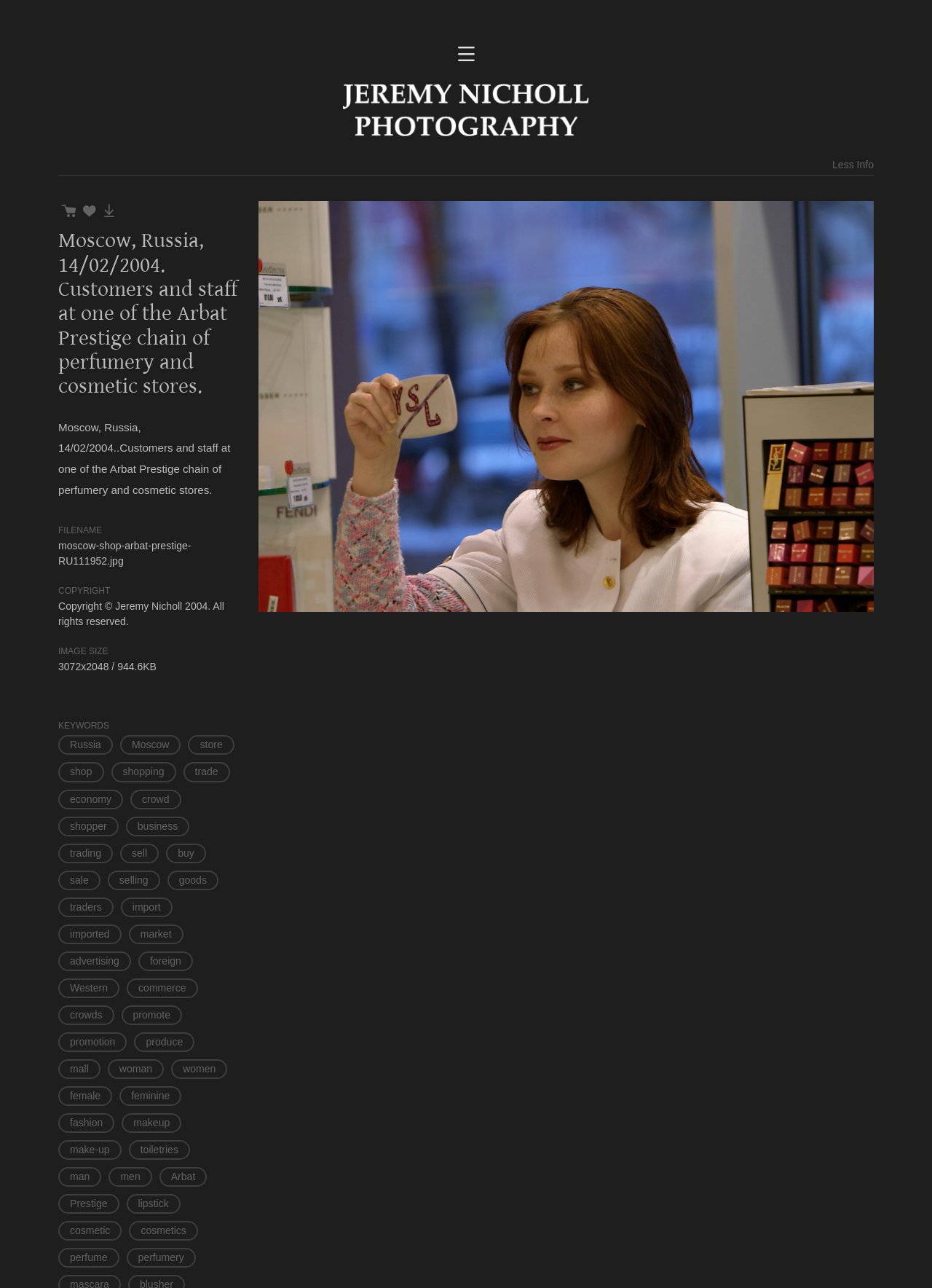Can you look at the image and give a comprehensive answer to the question:
What is the theme of the keywords associated with the image?

The theme of the keywords associated with the image can be inferred from the list of keywords which include terms such as 'store', 'shop', 'shopping', 'trade', 'economy', 'business', and 'commerce', indicating that the image is related to shopping and commerce.